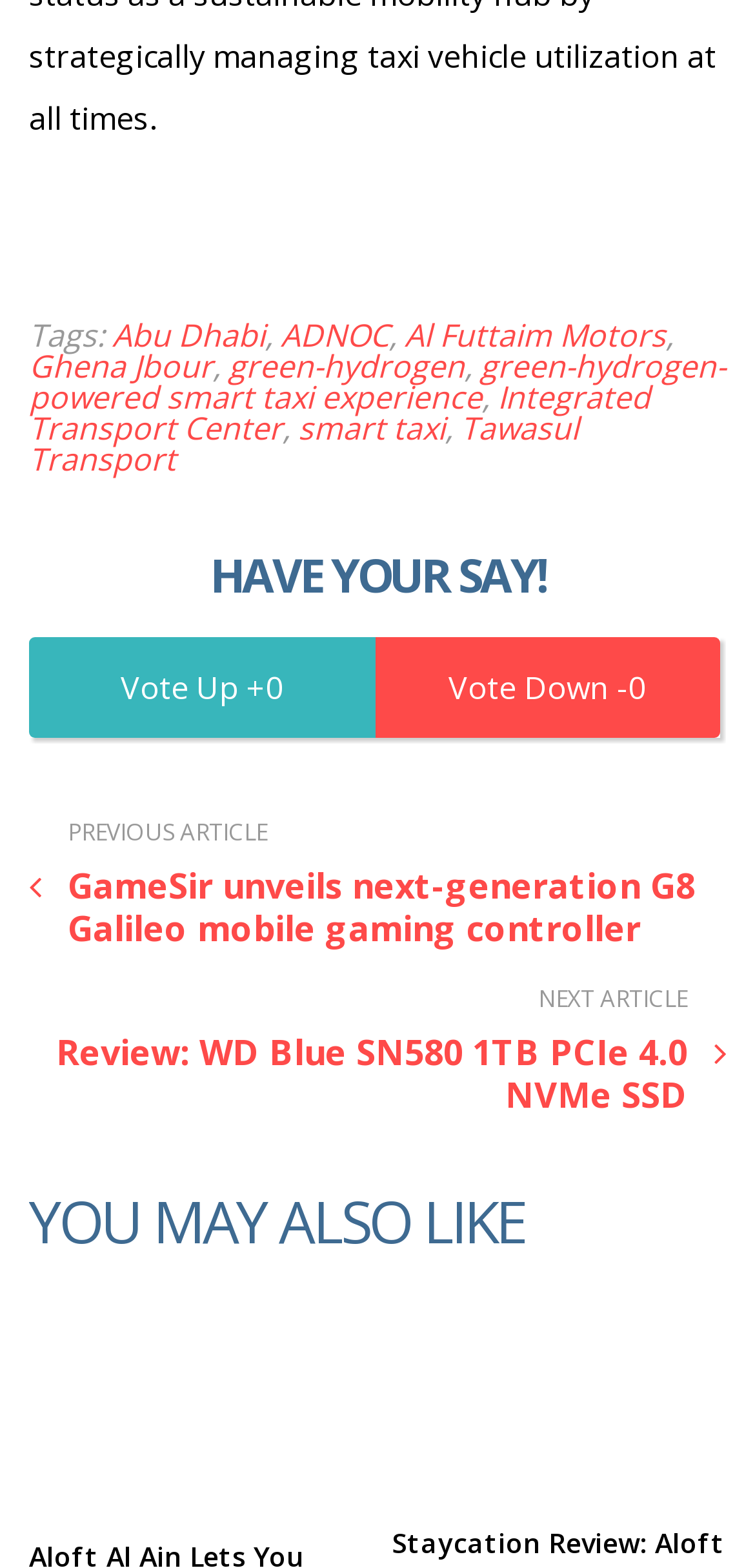Please locate the bounding box coordinates for the element that should be clicked to achieve the following instruction: "Read about Aloft Al Ain's smartphone app". Ensure the coordinates are given as four float numbers between 0 and 1, i.e., [left, top, right, bottom].

[0.038, 0.829, 0.482, 0.957]